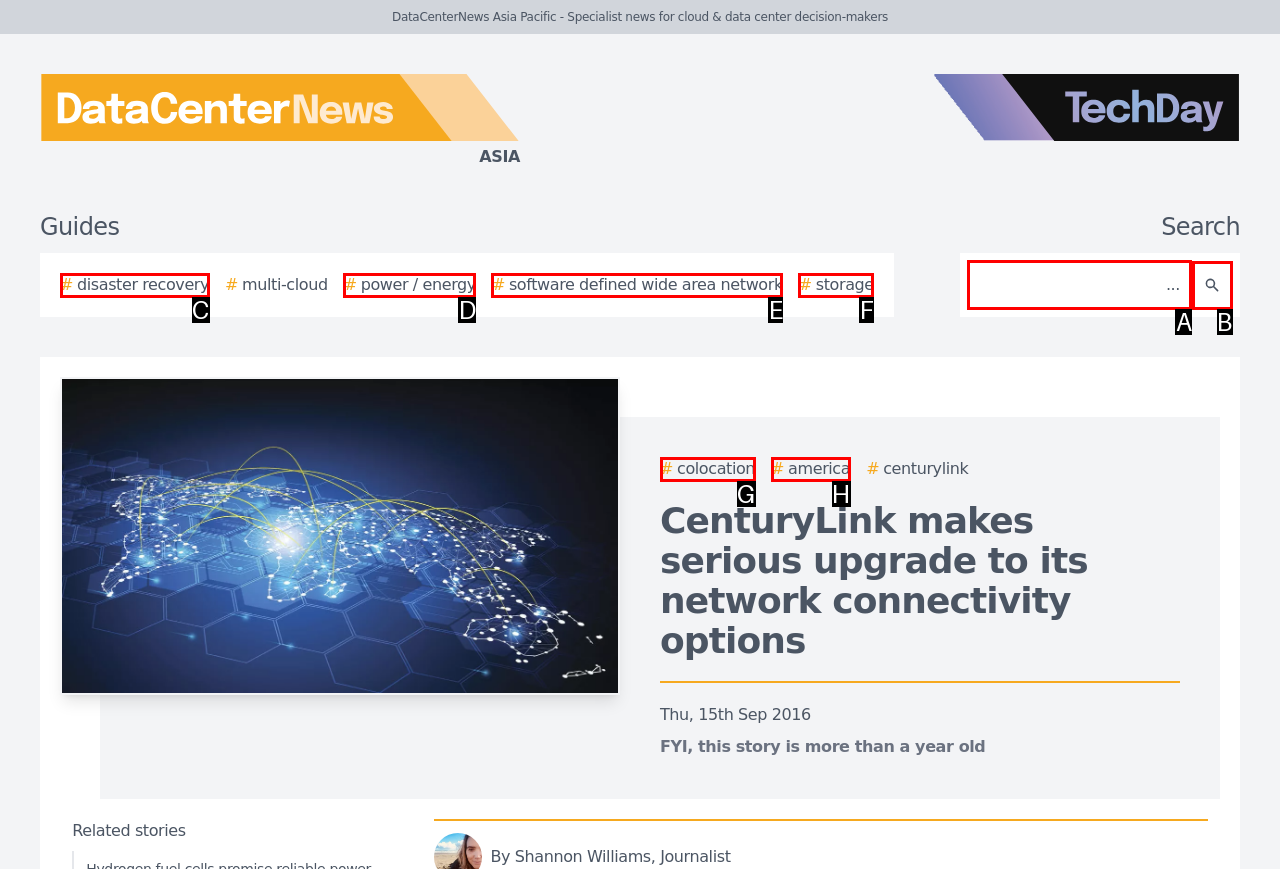From the given options, indicate the letter that corresponds to the action needed to complete this task: Search for data center news. Respond with only the letter.

A